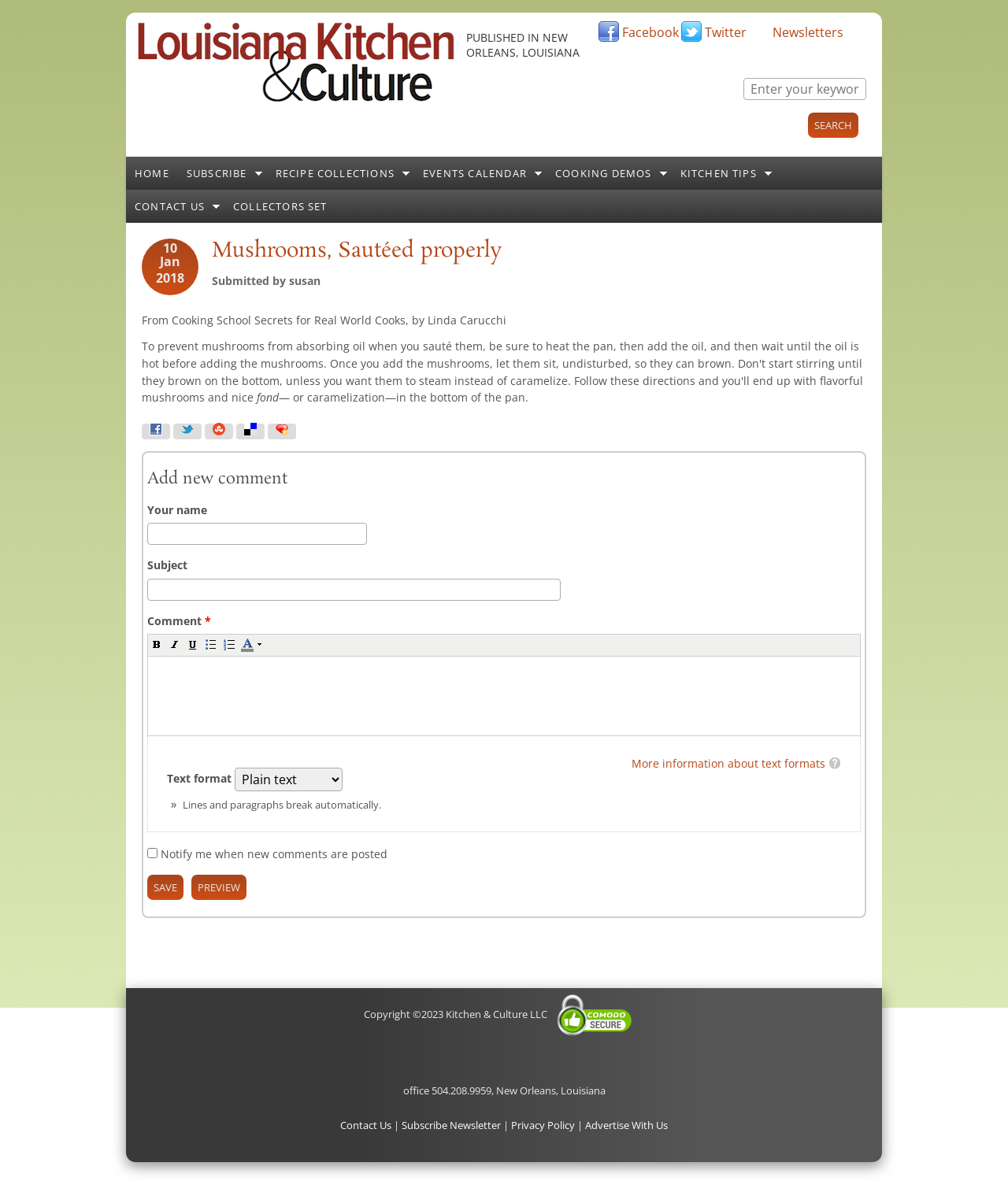Please provide the bounding box coordinates for the element that needs to be clicked to perform the instruction: "Search for keywords". The coordinates must consist of four float numbers between 0 and 1, formatted as [left, top, right, bottom].

[0.738, 0.066, 0.859, 0.085]